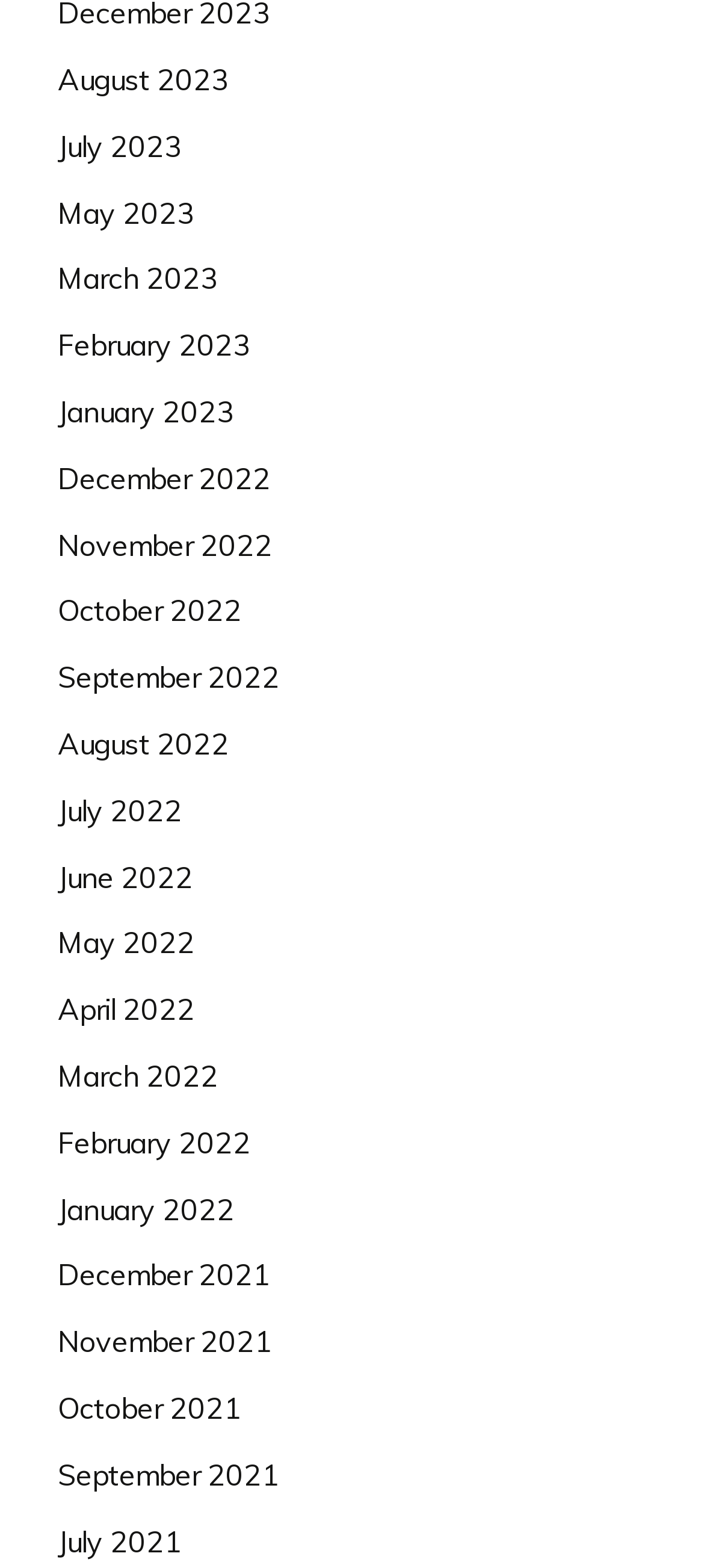Return the bounding box coordinates of the UI element that corresponds to this description: "July 2022". The coordinates must be given as four float numbers in the range of 0 and 1, [left, top, right, bottom].

[0.082, 0.505, 0.259, 0.528]